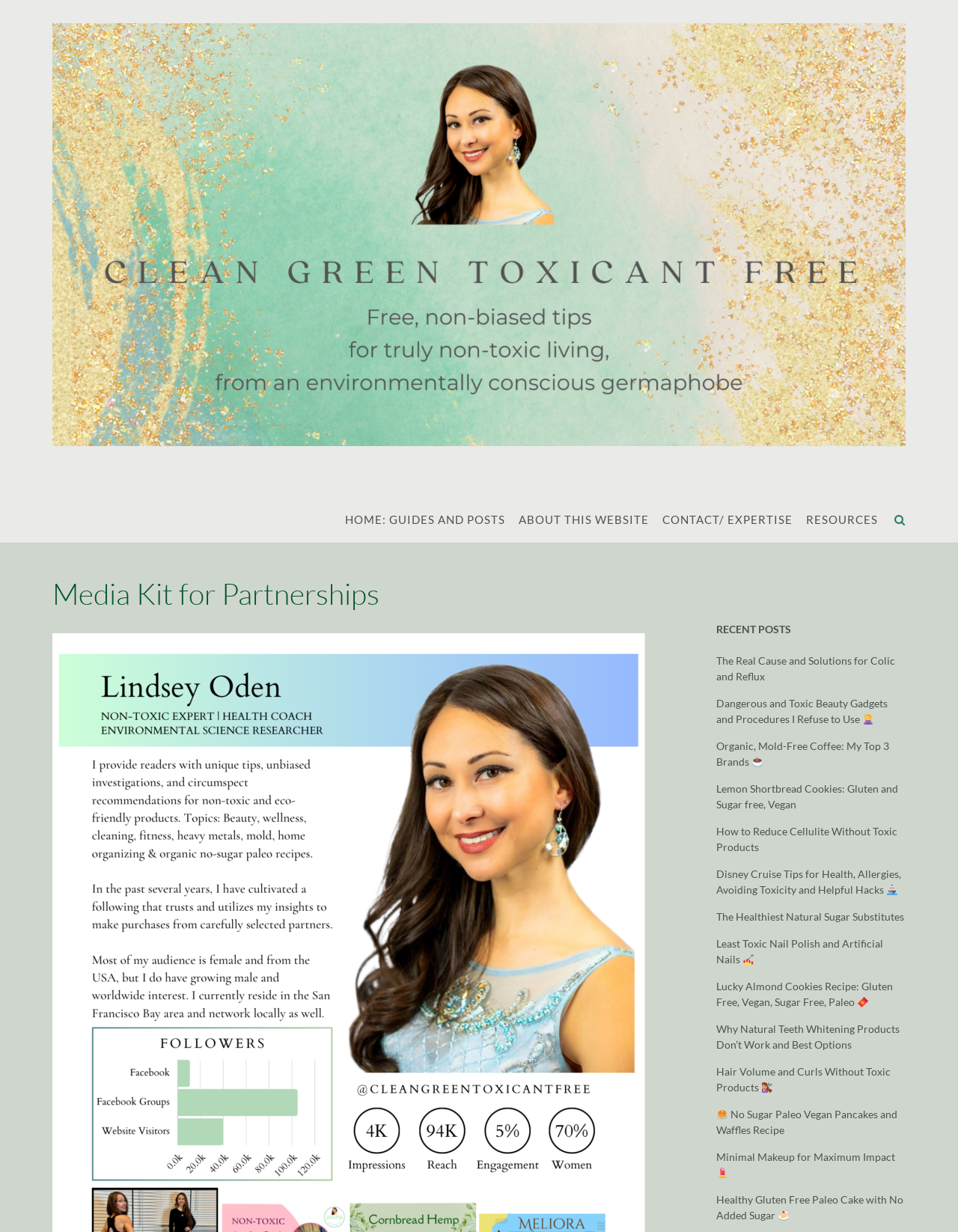Locate the bounding box of the UI element with the following description: "RESOURCES".

[0.841, 0.415, 0.916, 0.429]